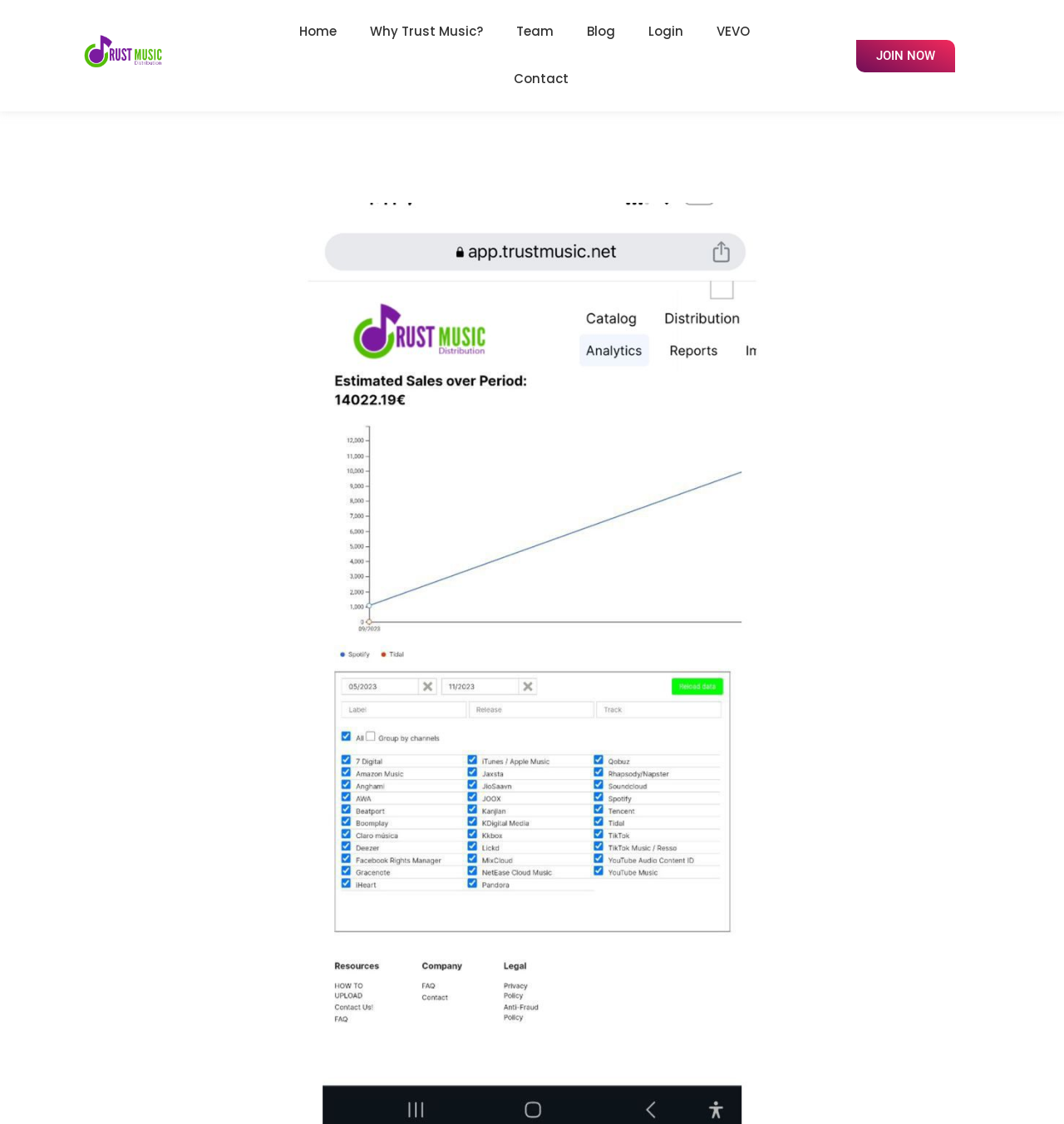Determine the bounding box coordinates for the clickable element to execute this instruction: "go to Trust Music Distribution". Provide the coordinates as four float numbers between 0 and 1, i.e., [left, top, right, bottom].

[0.062, 0.029, 0.177, 0.065]